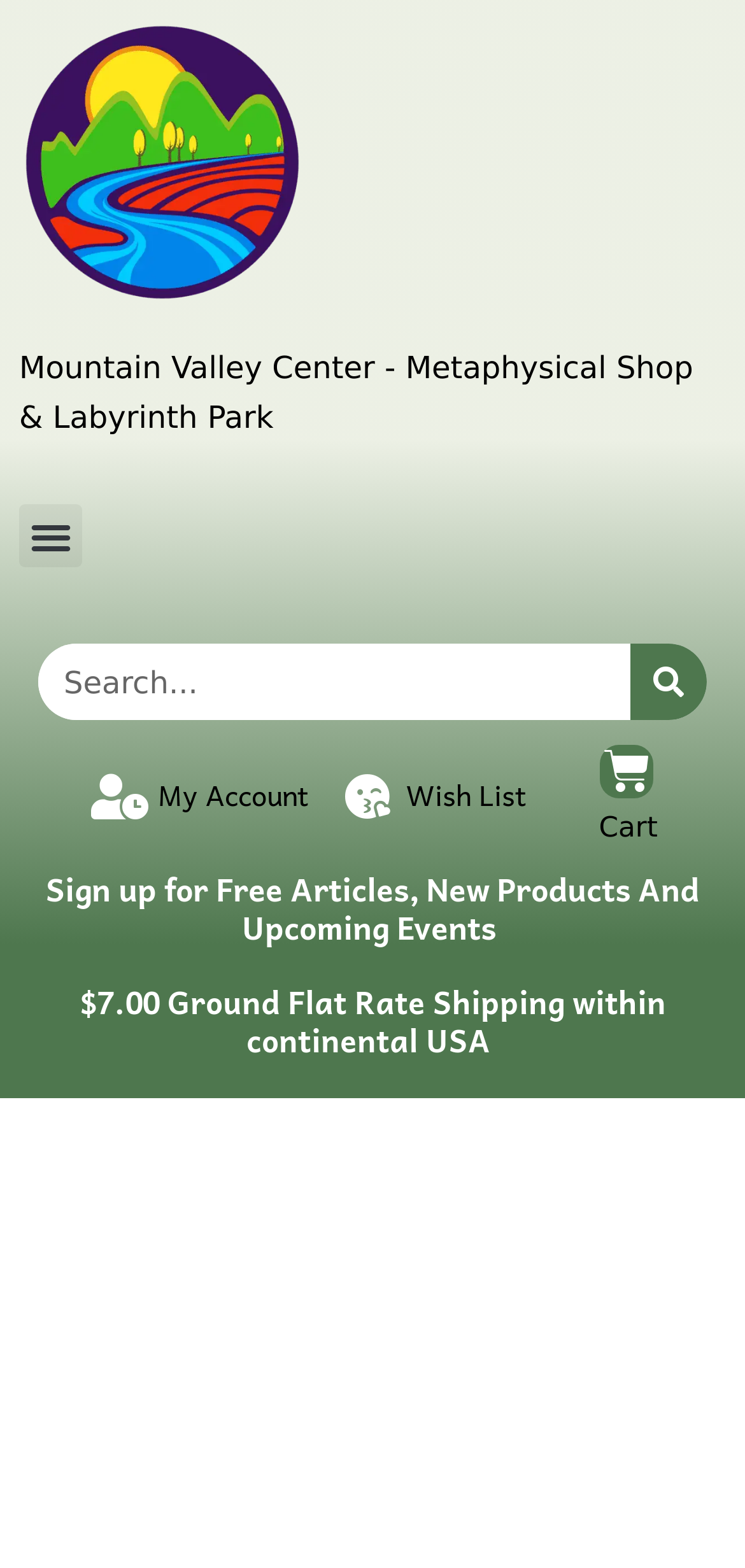Determine the bounding box coordinates of the clickable region to follow the instruction: "Search for something".

[0.051, 0.411, 0.846, 0.46]